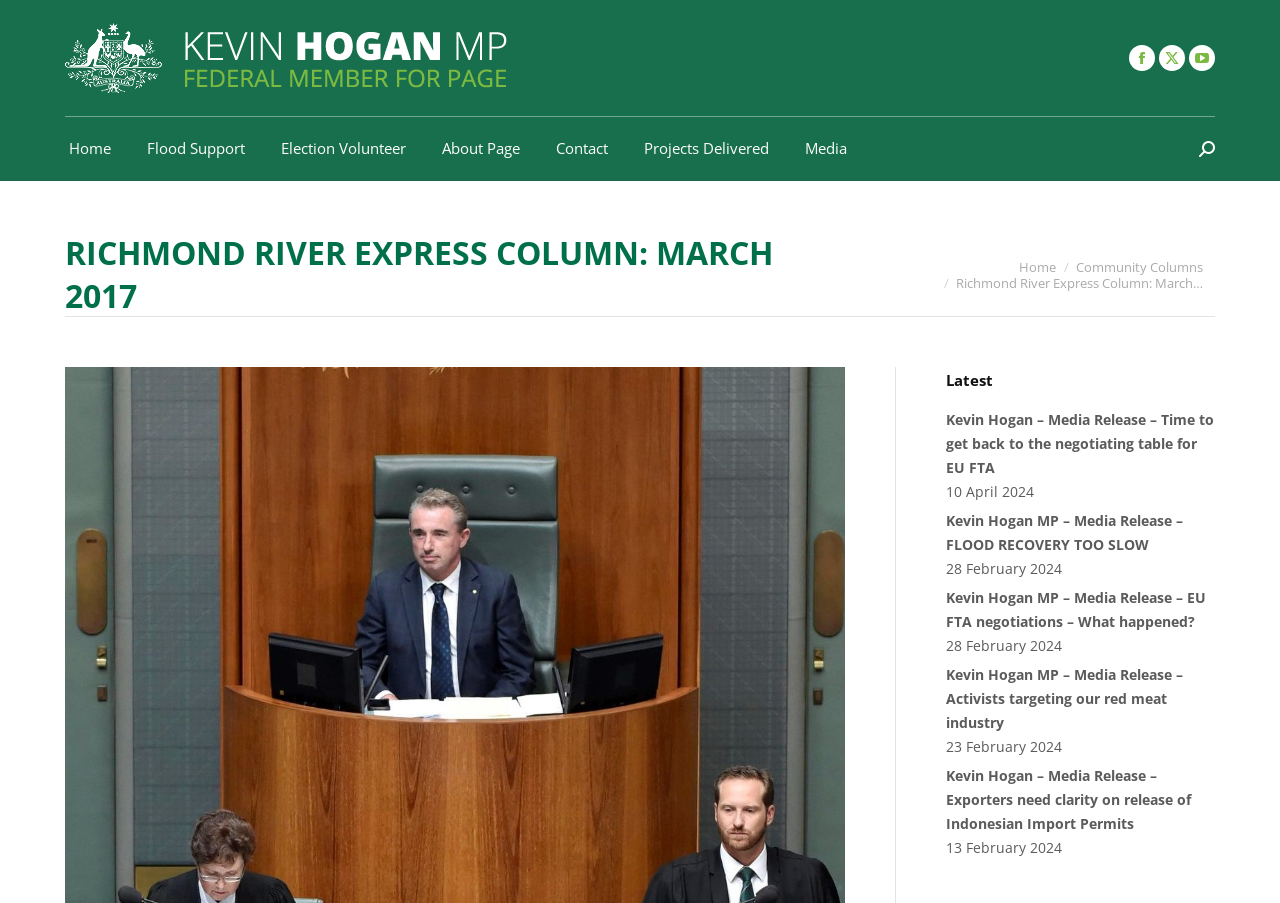Identify the bounding box coordinates for the UI element described as follows: "parent_node: Kevin Hogan MP". Ensure the coordinates are four float numbers between 0 and 1, formatted as [left, top, right, bottom].

[0.051, 0.025, 0.4, 0.103]